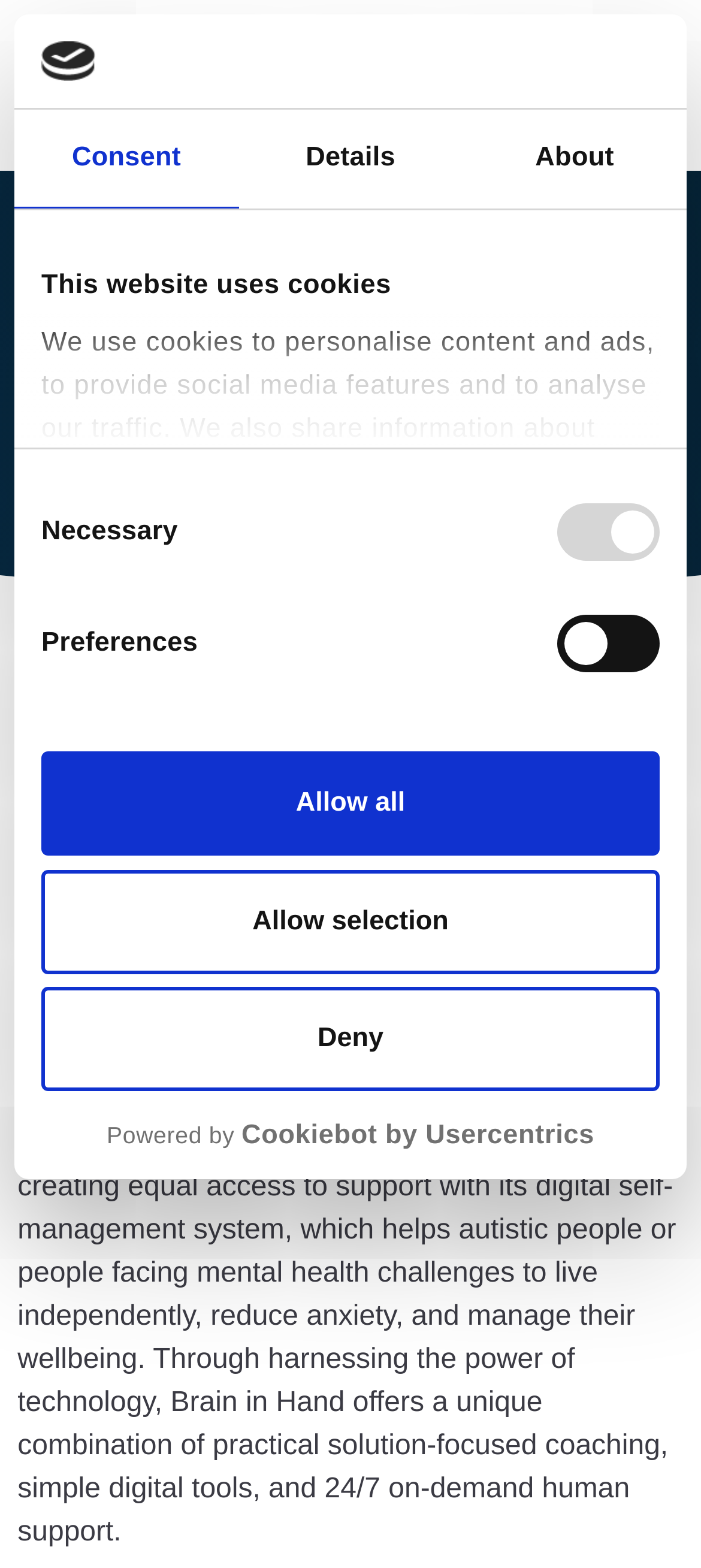What is the company's focus?
Based on the image, give a concise answer in the form of a single word or short phrase.

self-management